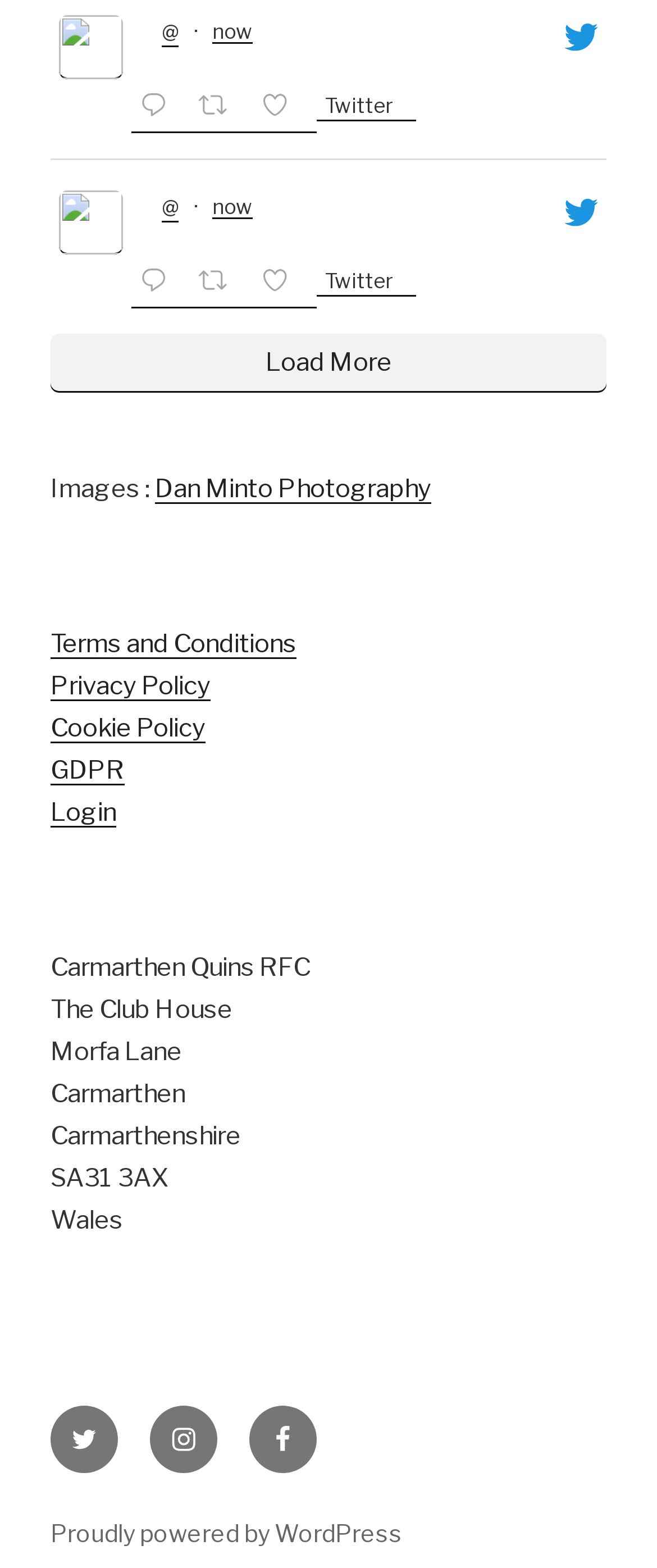What social media platforms are linked in the footer?
From the image, respond with a single word or phrase.

Twitter, Instagram, Facebook